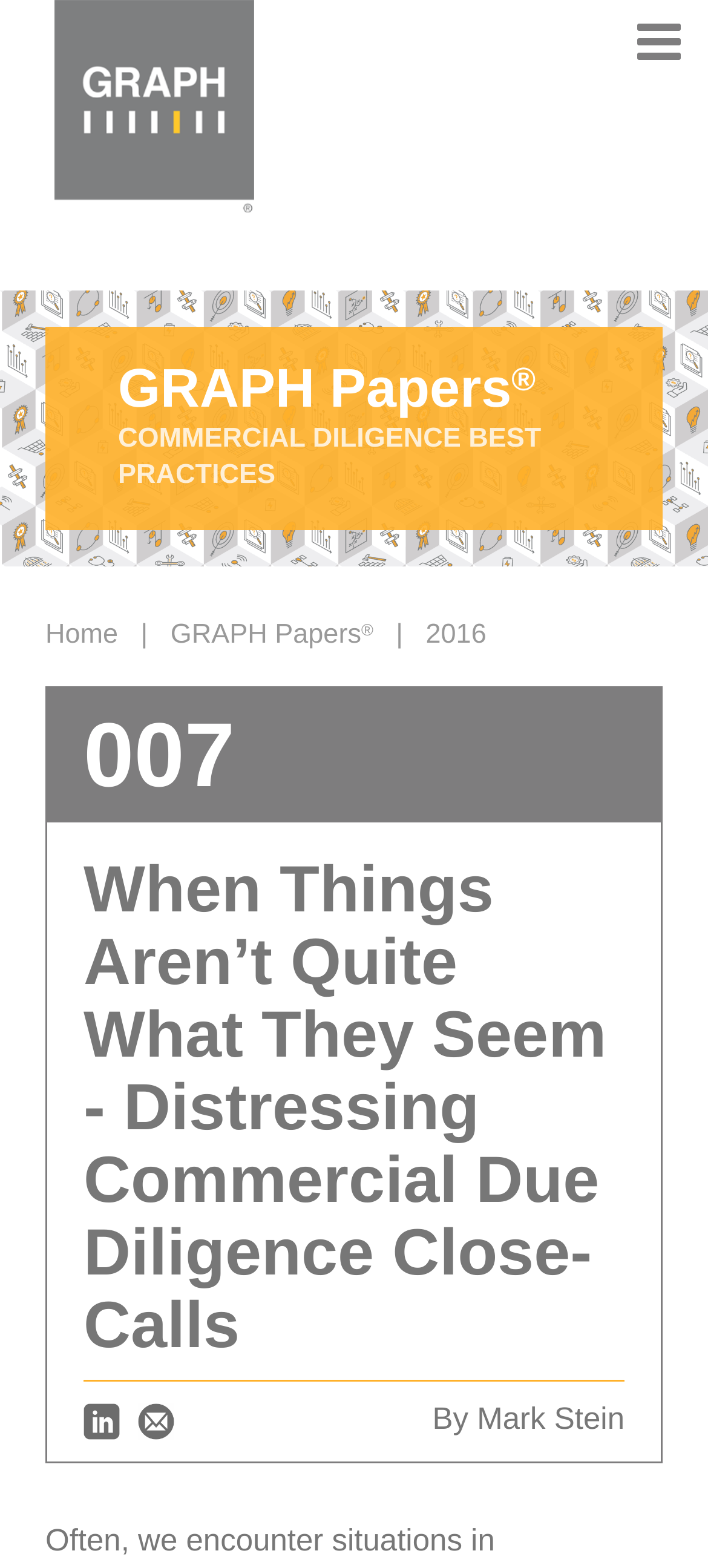Please answer the following question as detailed as possible based on the image: 
How many social media links are there?

I counted the number of social media links by looking at the links at the bottom of the page, which are 'linkedin' and 'email', and their corresponding images.